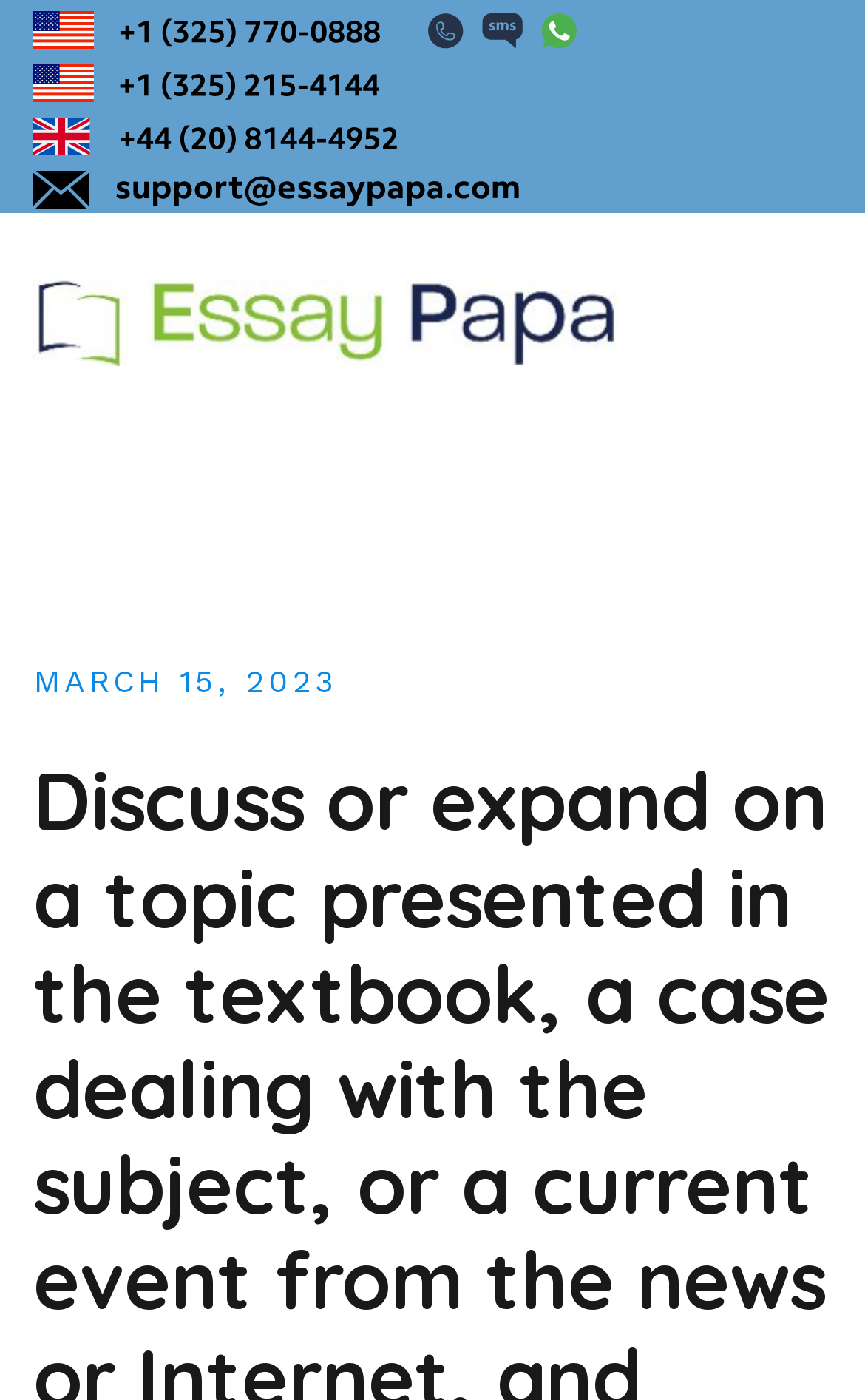Please answer the following question using a single word or phrase: 
How many images are there on the webpage?

5